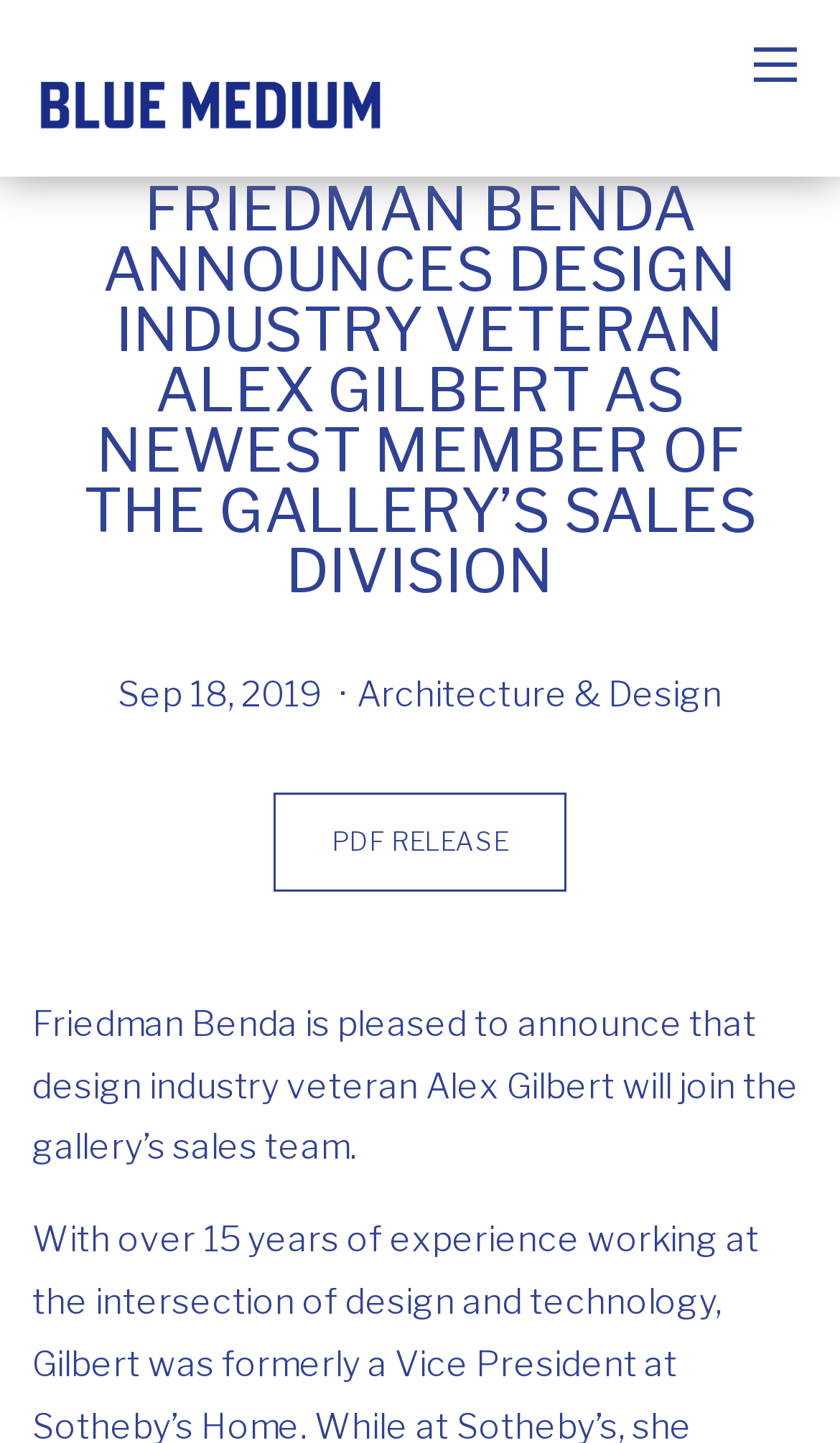Show the bounding box coordinates for the HTML element as described: "Architecture & Design".

[0.425, 0.467, 0.86, 0.496]